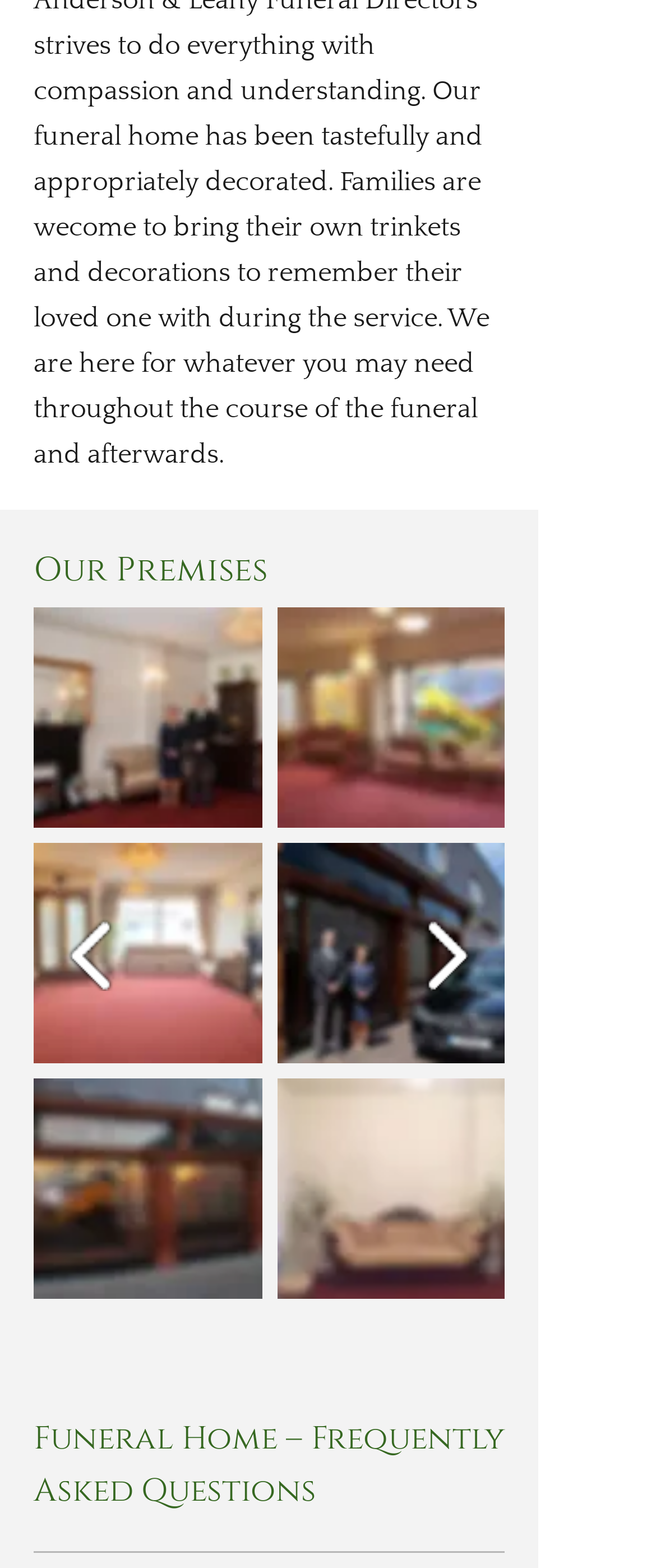Pinpoint the bounding box coordinates of the clickable element to carry out the following instruction: "click the Anderson & Leahy Funeral Directors button."

[0.422, 0.387, 0.769, 0.528]